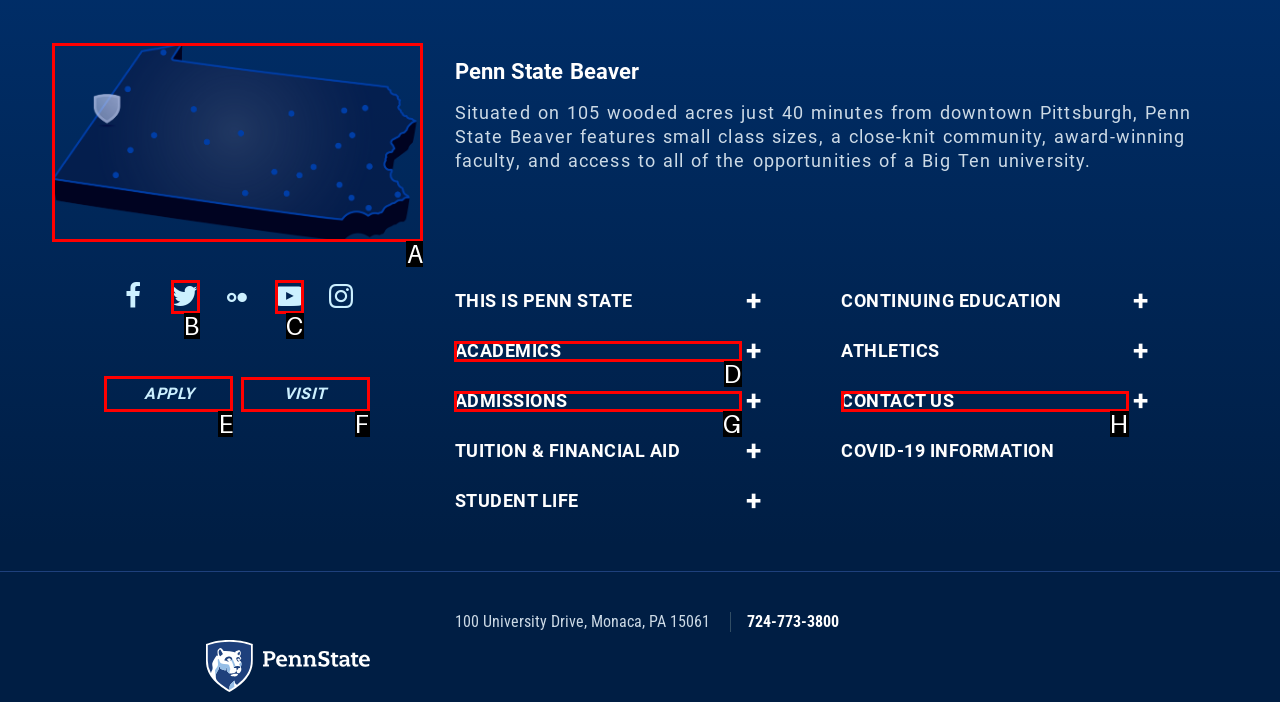Determine the HTML element to click for the instruction: Apply to Penn State Beaver.
Answer with the letter corresponding to the correct choice from the provided options.

E